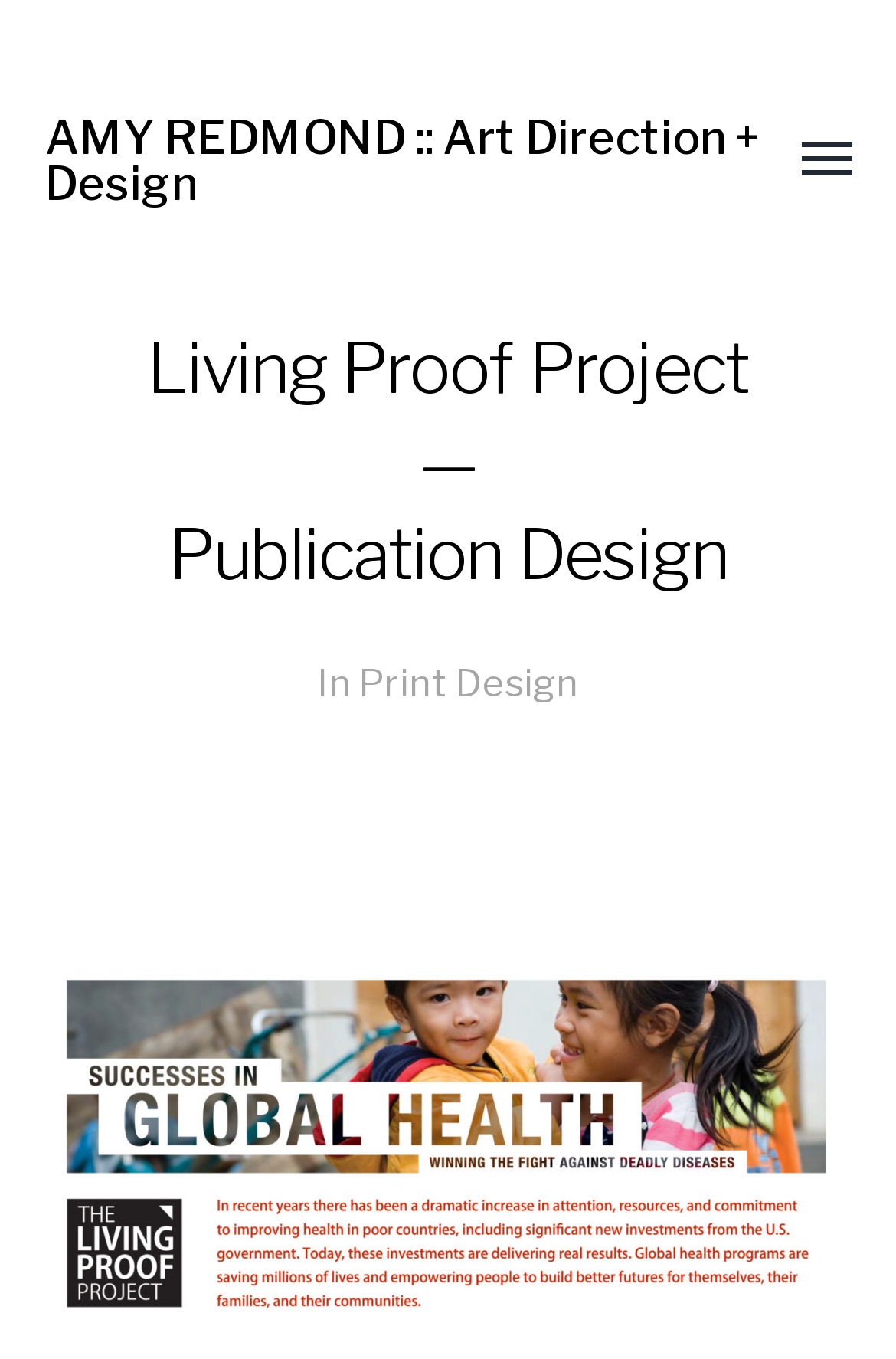Review the image closely and give a comprehensive answer to the question: What is the profession of AMY REDMOND?

The question can be answered by looking at the heading 'AMY REDMOND :: Art Direction + Design' which suggests that AMY REDMOND is a professional in the field of Art Direction and Design.